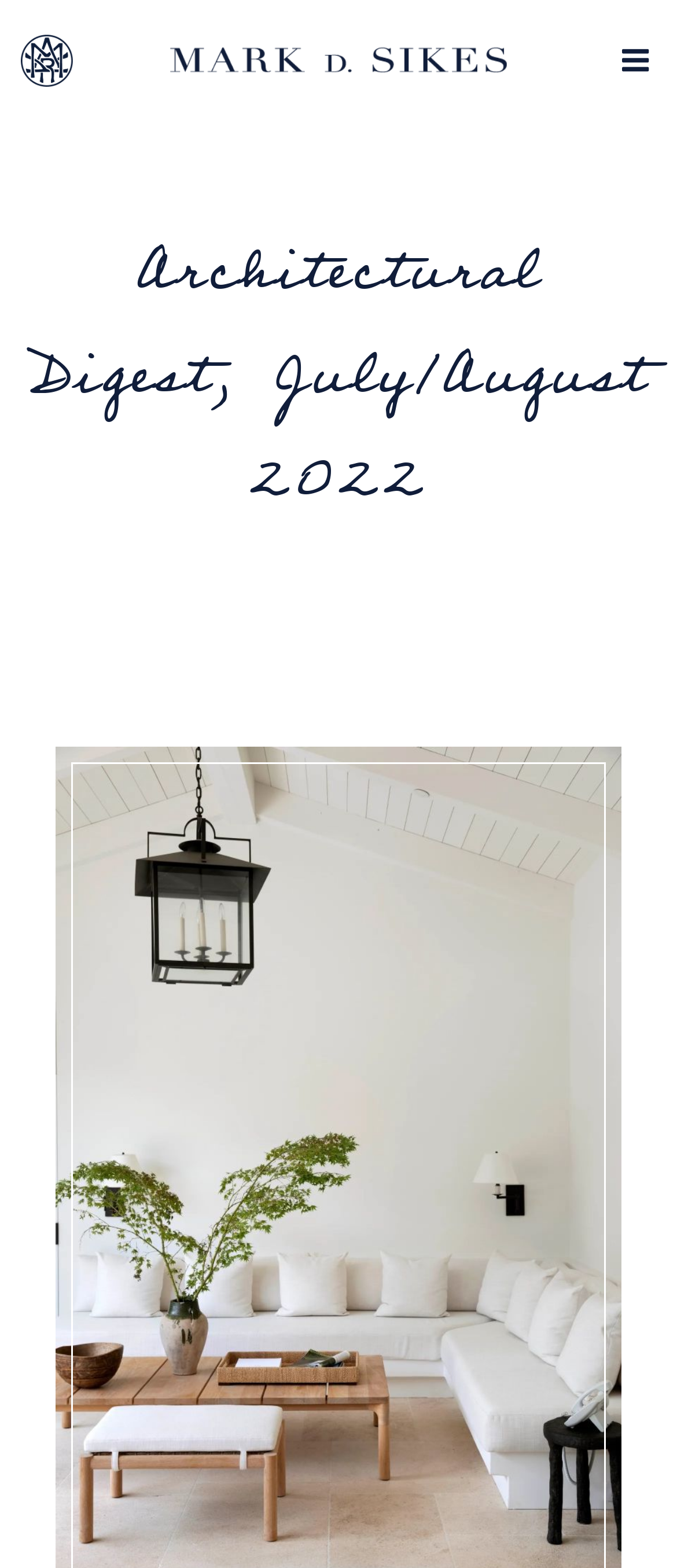Can you look at the image and give a comprehensive answer to the question:
What is the shape of the icon at the top-right corner?

The answer can be found by analyzing the image element at coordinates [0.905, 0.028, 0.97, 0.05]. The OCR text of this element is '', which is not a recognizable shape. Therefore, the shape of the icon cannot be determined.